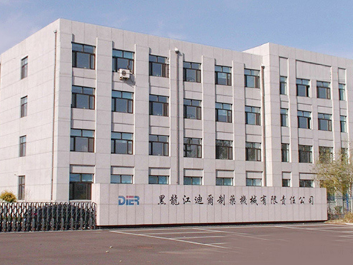Describe all the important aspects and details of the image.

The image depicts the modern headquarters of Heilongjiang Dier Pharmaceutical Machinery Co., Ltd., showcasing a sleek, contemporary architectural design. The building features multiple large windows that provide ample natural light, contributing to a bright and inviting atmosphere. Prominently displayed at the front of the structure is the company name "DIER" in bold letters, with the full name of the company inscribed below in Chinese characters. The facility reflects the company’s status as a leading manufacturer of pharmaceutical machinery, particularly for traditional Chinese medicine. With its clean lines and organized aesthetic, this headquarters symbolizes Dier's commitment to innovation and quality in their operations. The clear blue sky enhances the visual appeal of the image, emphasizing the company's forward-thinking vision.